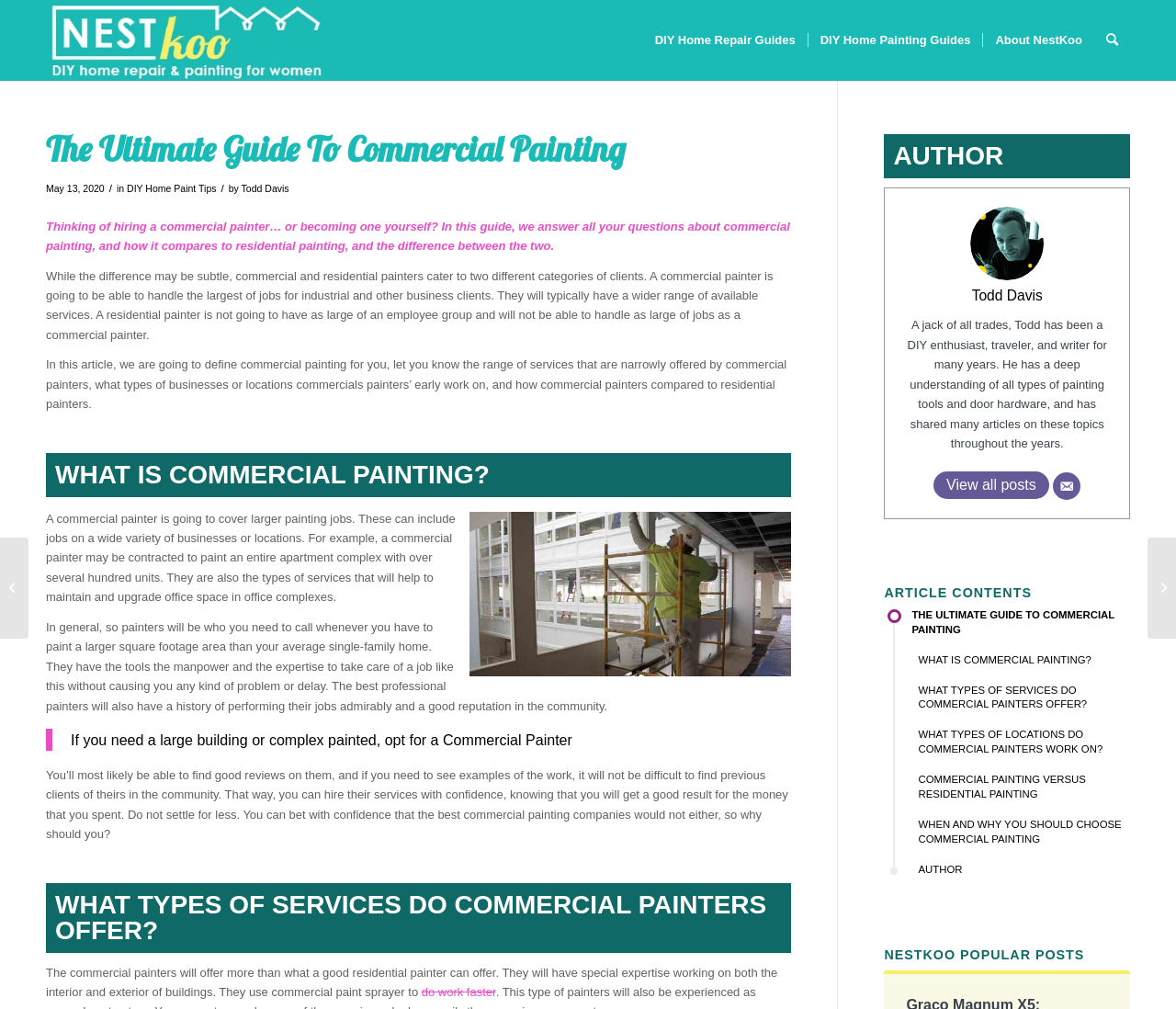Determine the bounding box coordinates (top-left x, top-left y, bottom-right x, bottom-right y) of the UI element described in the following text: Powered by Invision Community

None